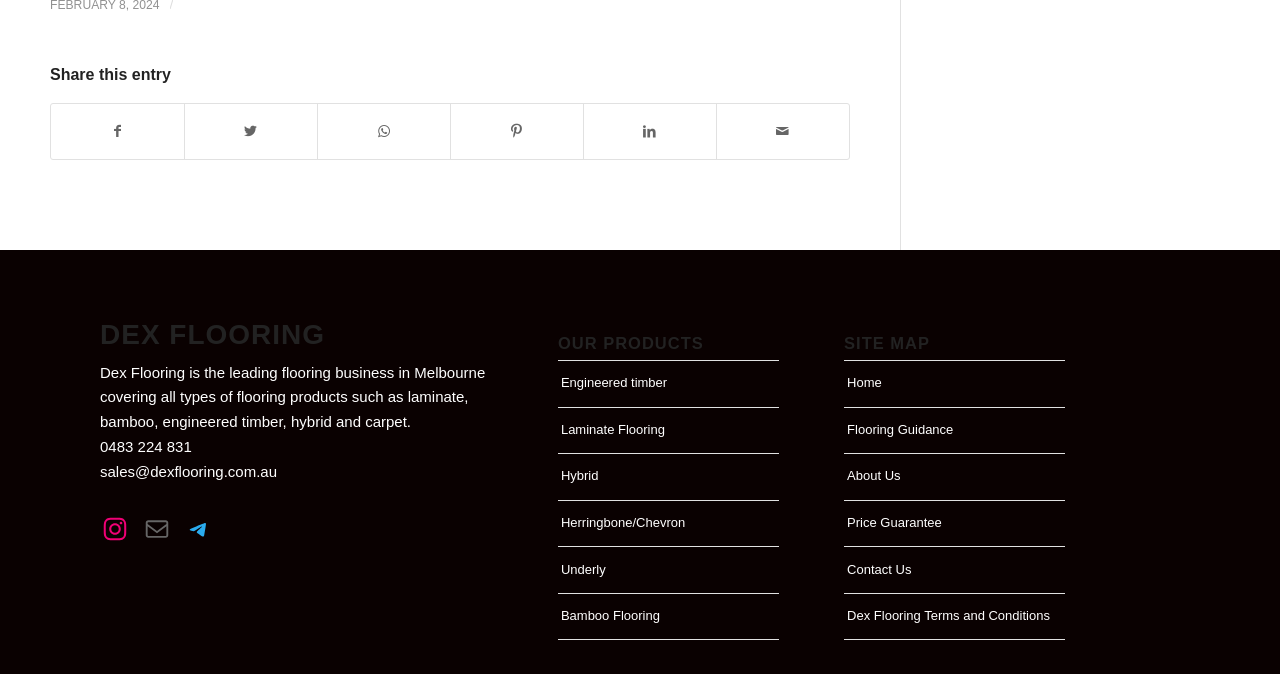Determine the bounding box coordinates for the clickable element required to fulfill the instruction: "Get flooring guidance". Provide the coordinates as four float numbers between 0 and 1, i.e., [left, top, right, bottom].

[0.659, 0.605, 0.832, 0.672]